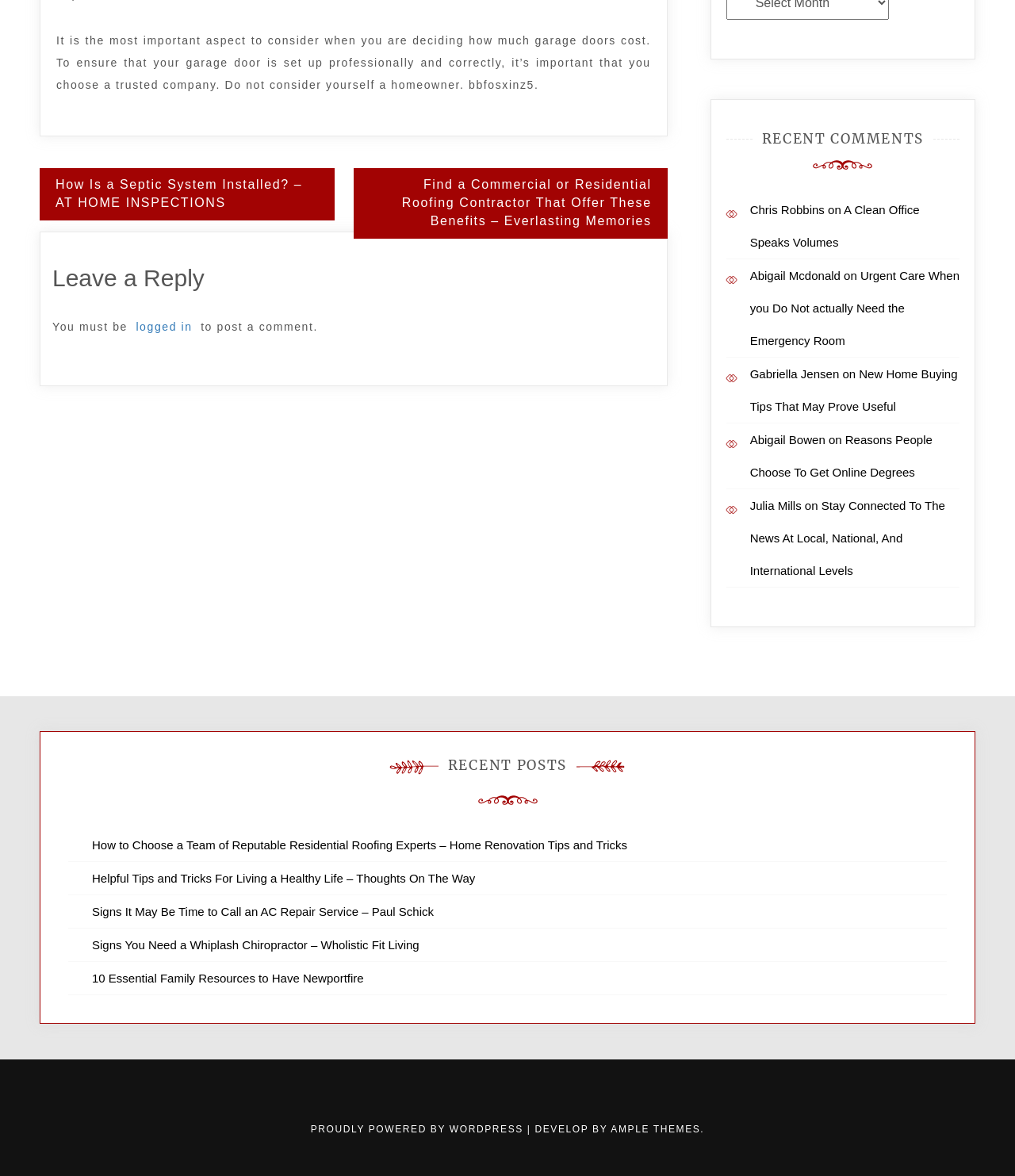Can you find the bounding box coordinates for the element that needs to be clicked to execute this instruction: "Click on 'logged in'"? The coordinates should be given as four float numbers between 0 and 1, i.e., [left, top, right, bottom].

[0.13, 0.269, 0.193, 0.287]